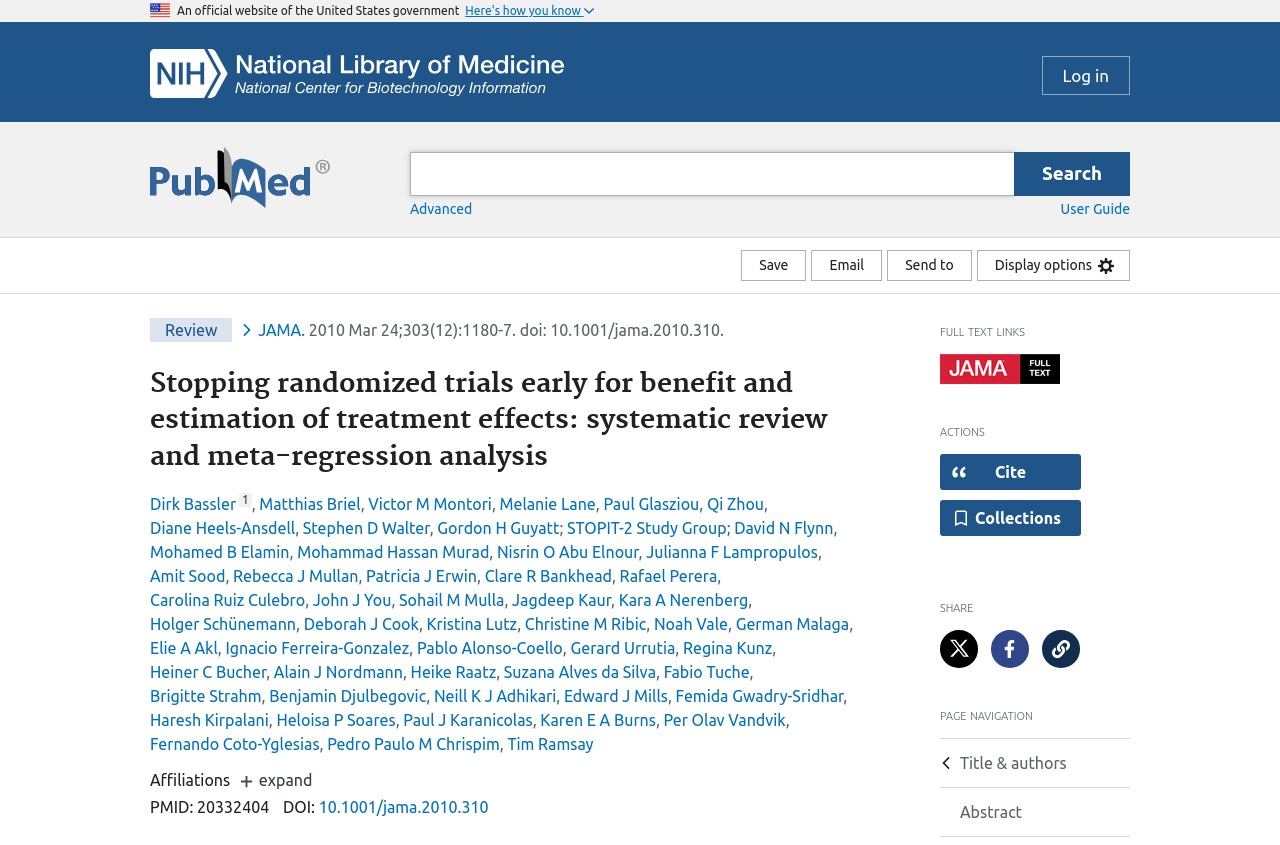How many authors are listed in the article?
Please give a detailed and elaborate answer to the question.

The authors of the article are listed in the section 'Stopping randomized trials early for benefit and estimation of treatment effects: systematic review and meta-regression analysis'. There are 20 authors listed, including Dirk Bassler, Matthias Briel, Victor M Montori, and others.